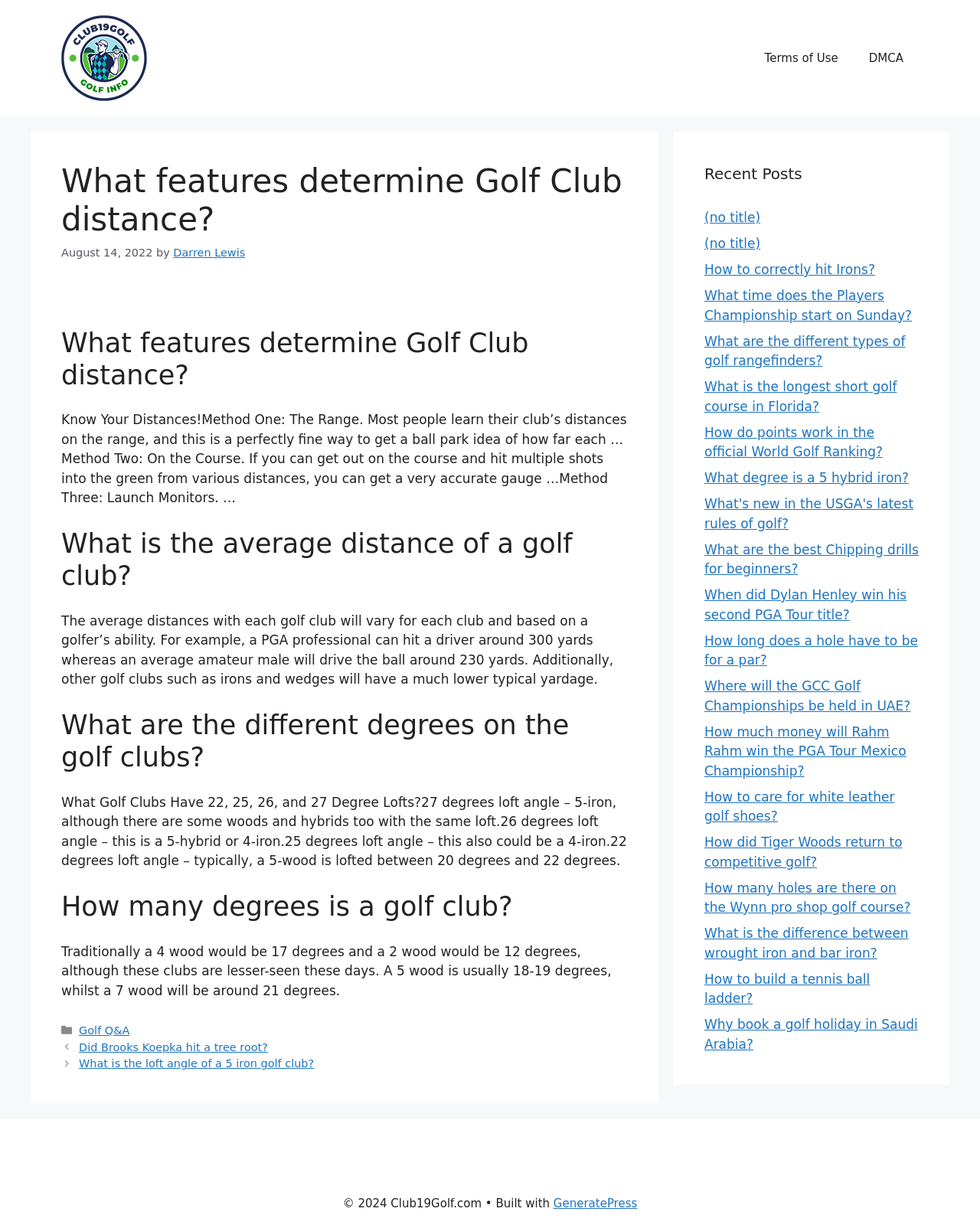Using the provided element description, identify the bounding box coordinates as (top-left x, top-left y, bottom-right x, bottom-right y). Ensure all values are between 0 and 1. Description: ﻿How to correctly hit Irons?

[0.719, 0.213, 0.893, 0.226]